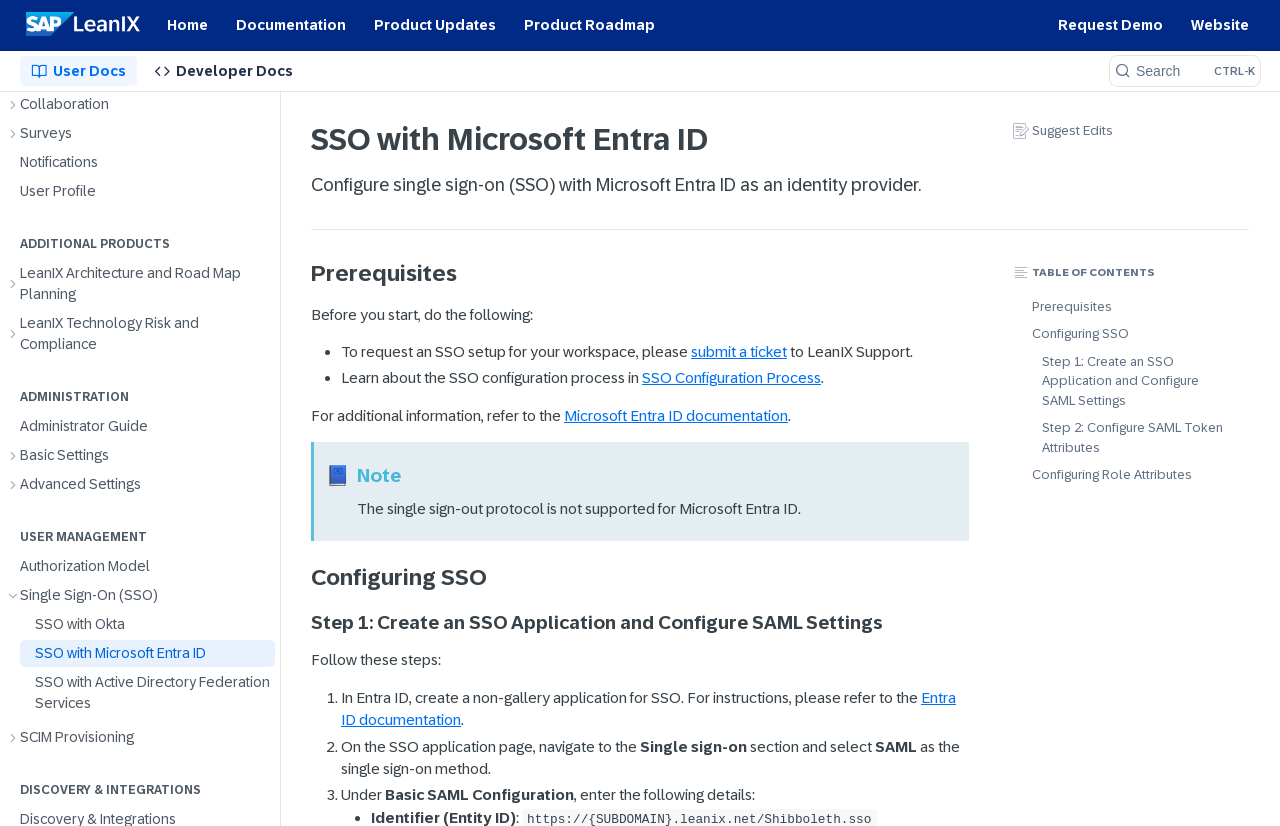Please find the main title text of this webpage.

SSO with Microsoft Entra ID